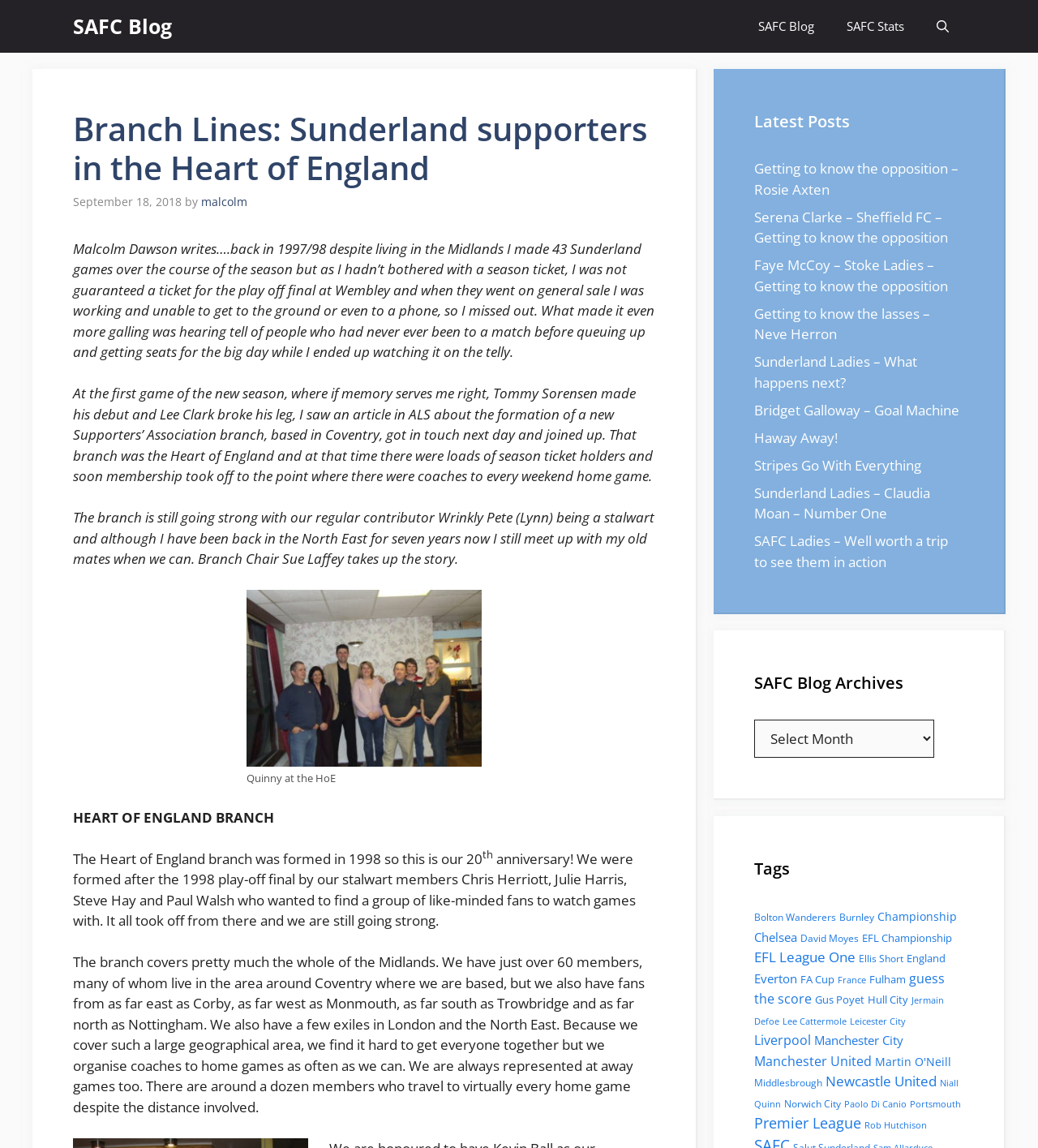Provide the bounding box coordinates for the area that should be clicked to complete the instruction: "Select SAFC Blog Archives".

[0.727, 0.627, 0.9, 0.66]